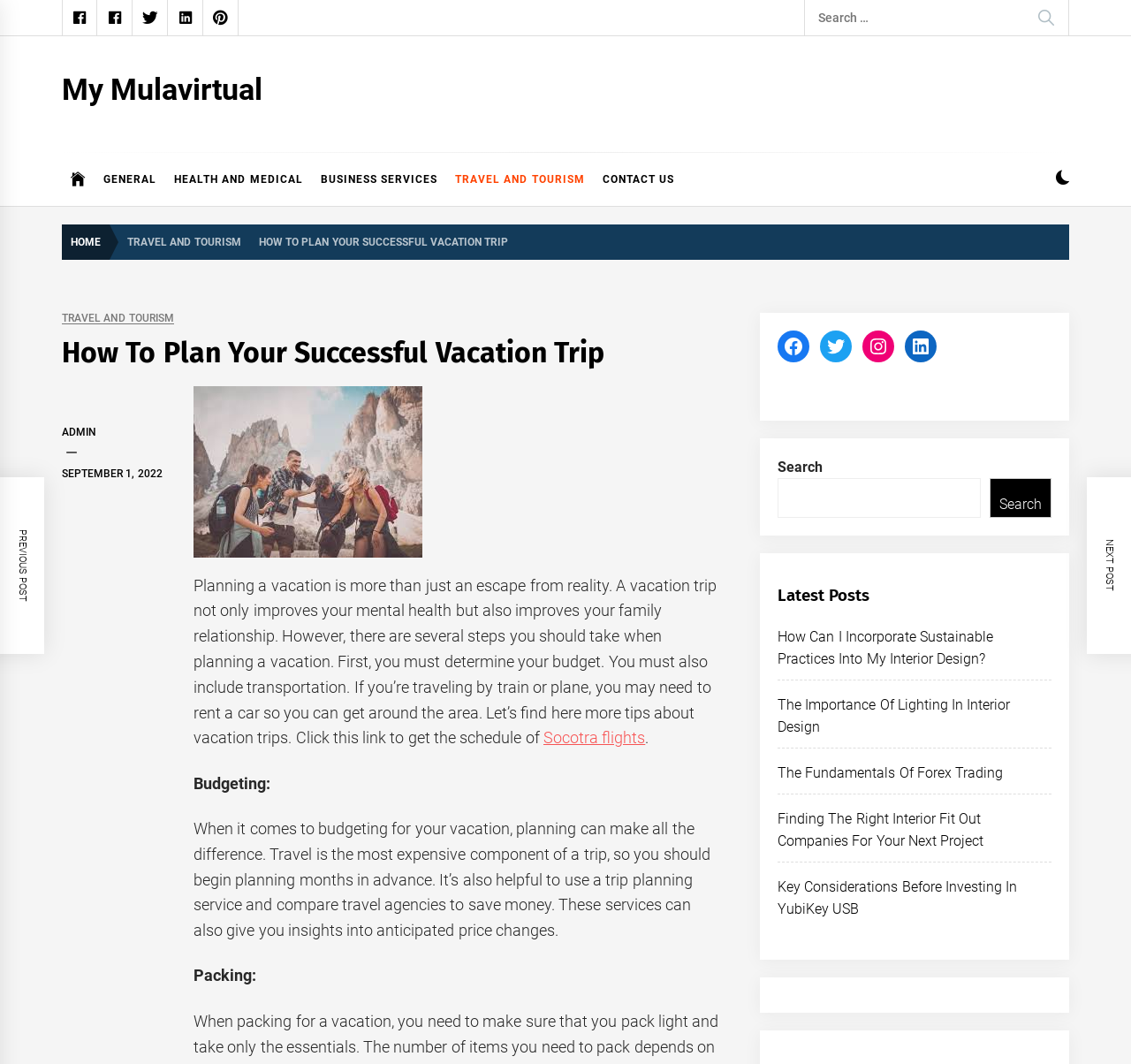Find the bounding box coordinates of the UI element according to this description: "September 1, 2022September 1, 2022".

[0.055, 0.439, 0.143, 0.451]